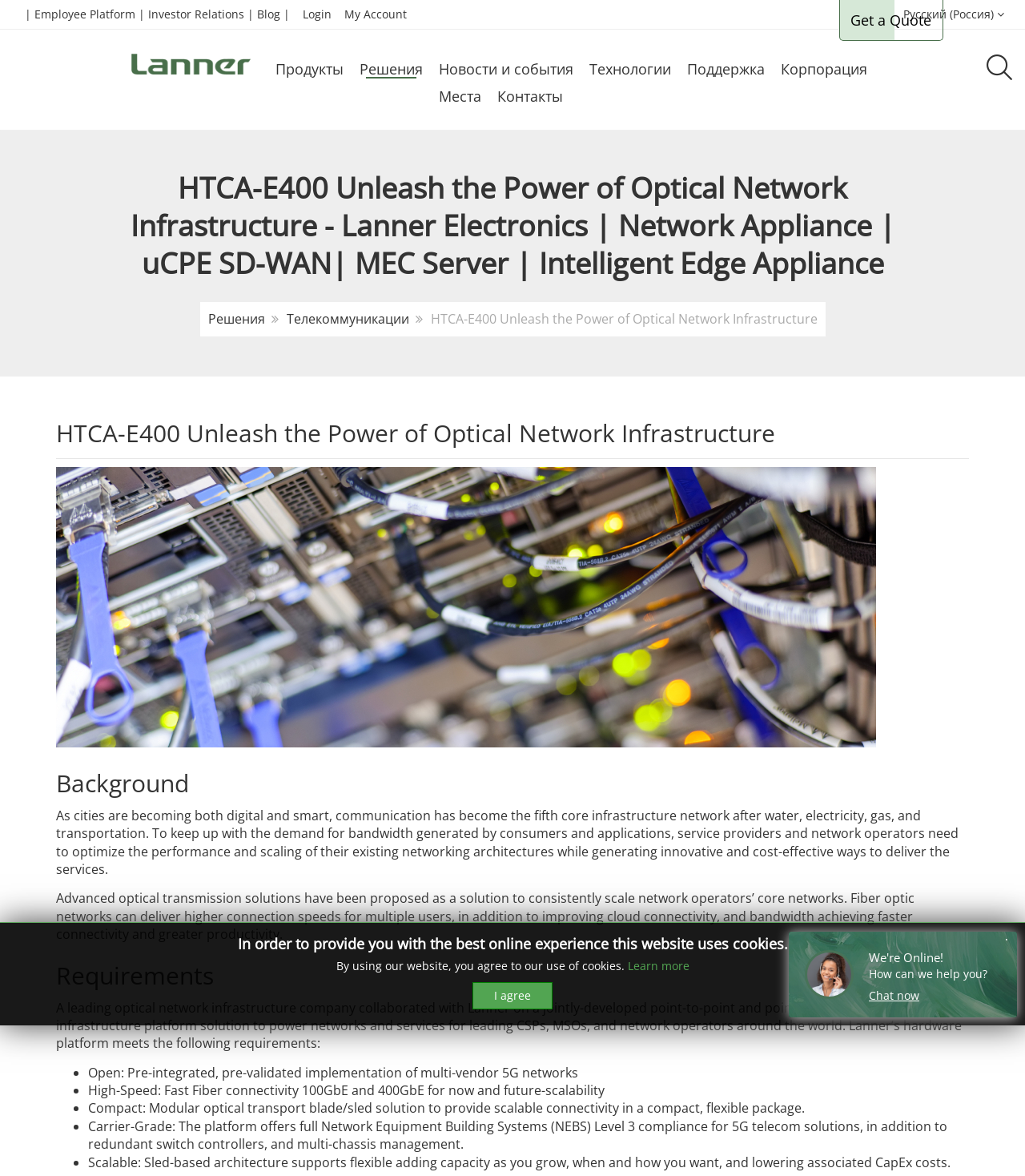What is the company's name?
Respond with a short answer, either a single word or a phrase, based on the image.

Lanner Electronics